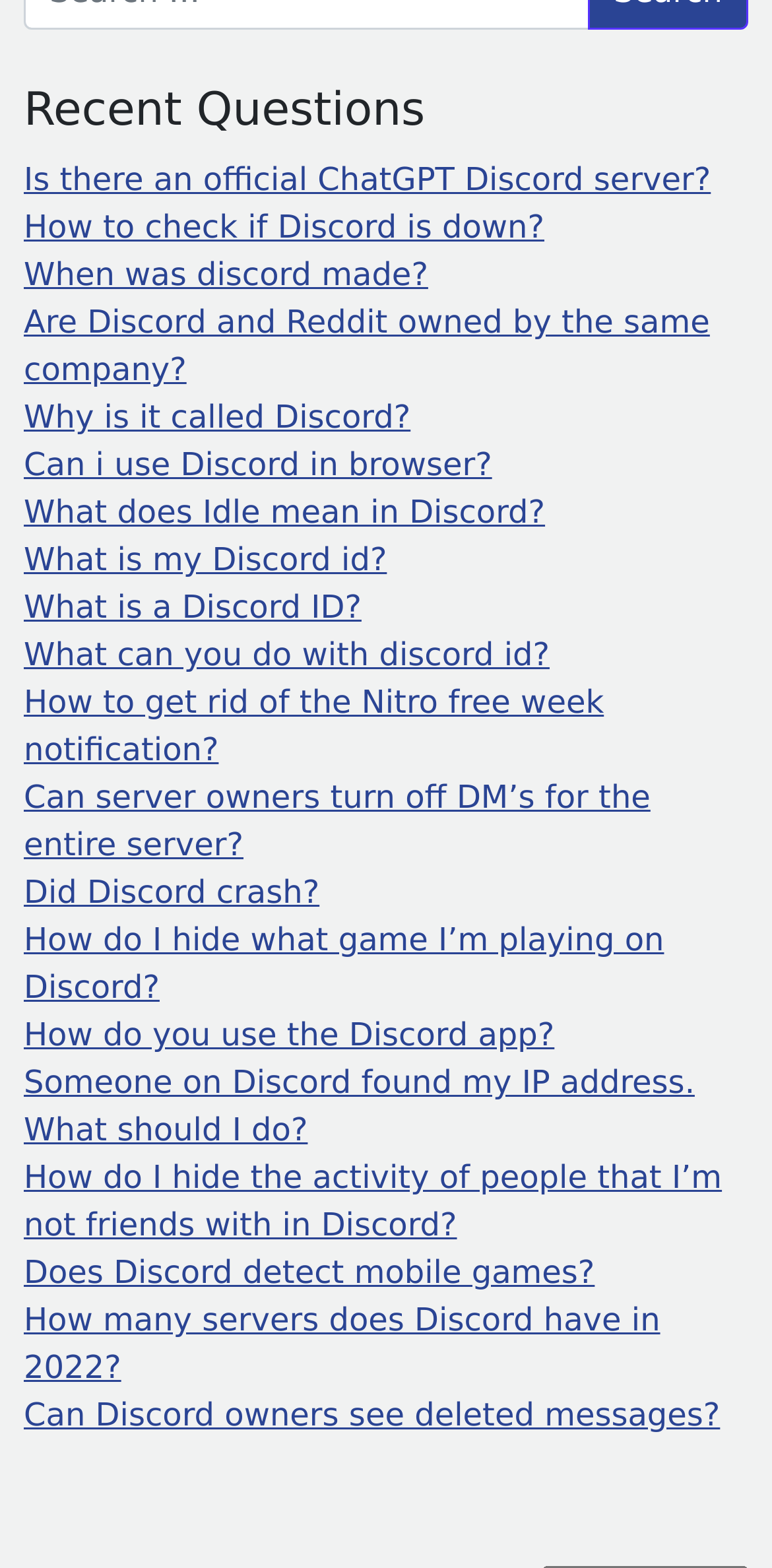Could you indicate the bounding box coordinates of the region to click in order to complete this instruction: "View article posted on 22/11/2023".

None